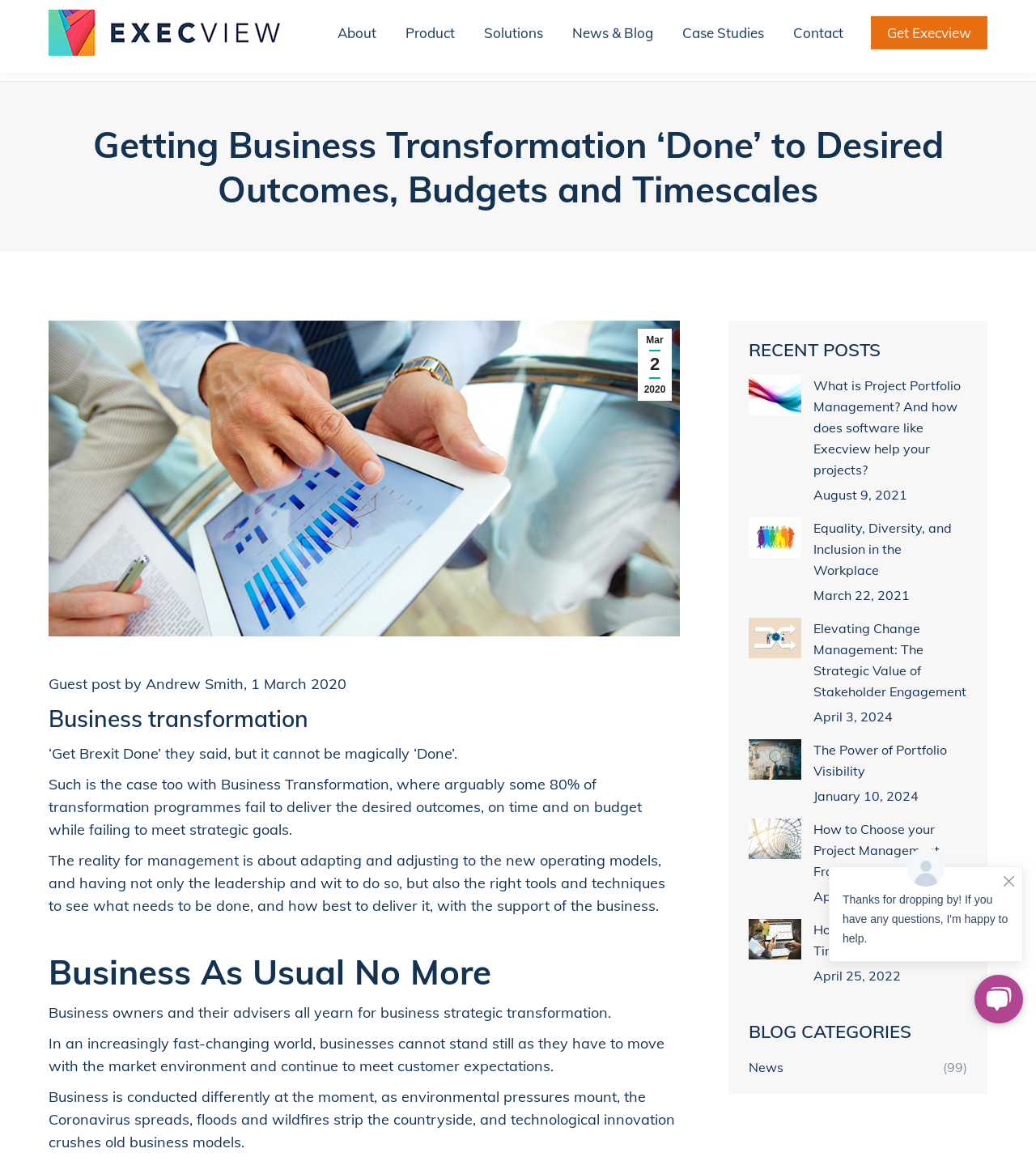Find and indicate the bounding box coordinates of the region you should select to follow the given instruction: "Click on the 'About' link".

[0.323, 0.025, 0.366, 0.045]